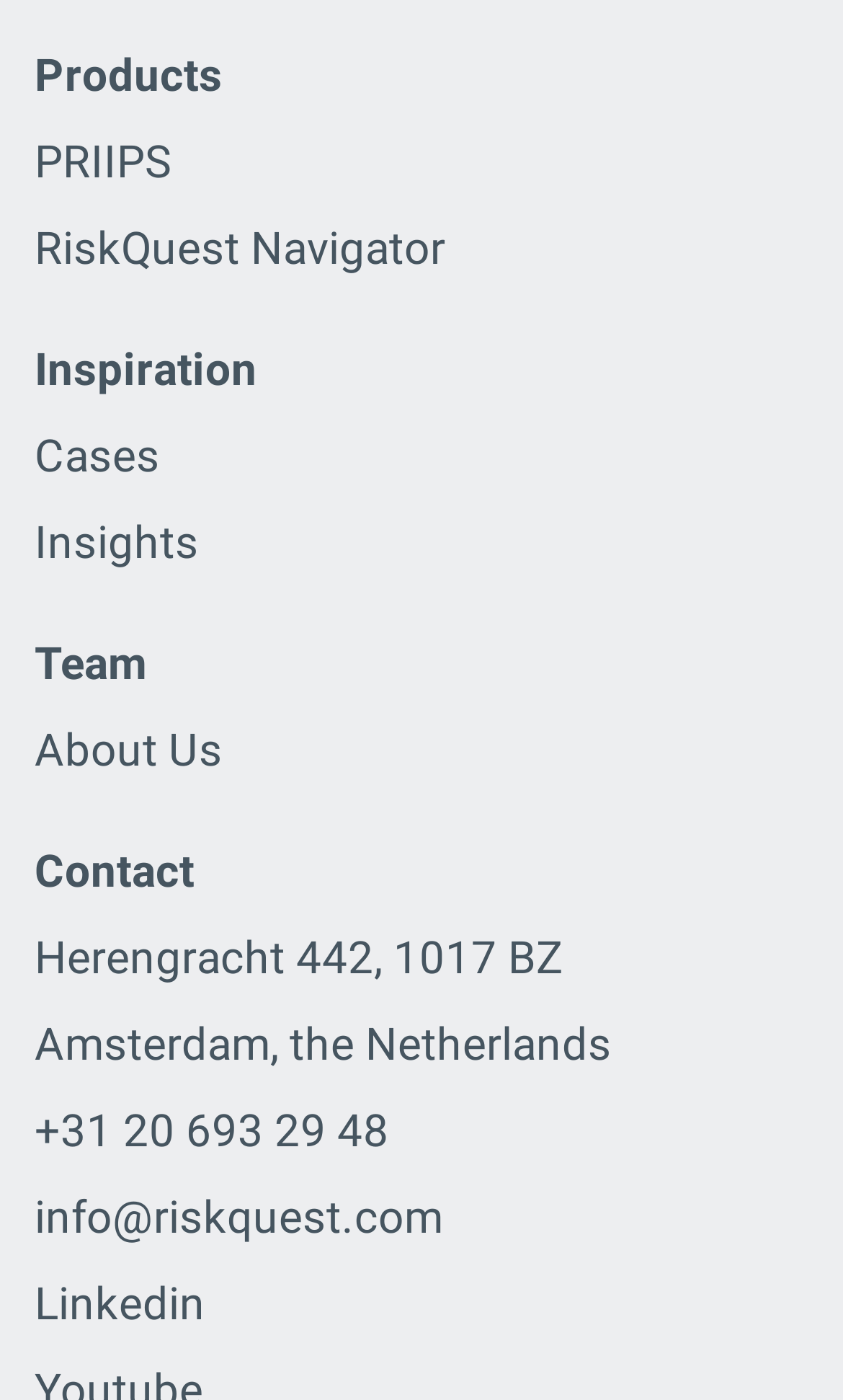What is the address of the company?
Look at the image and respond with a one-word or short phrase answer.

Herengracht 442, 1017 BZ Amsterdam, the Netherlands